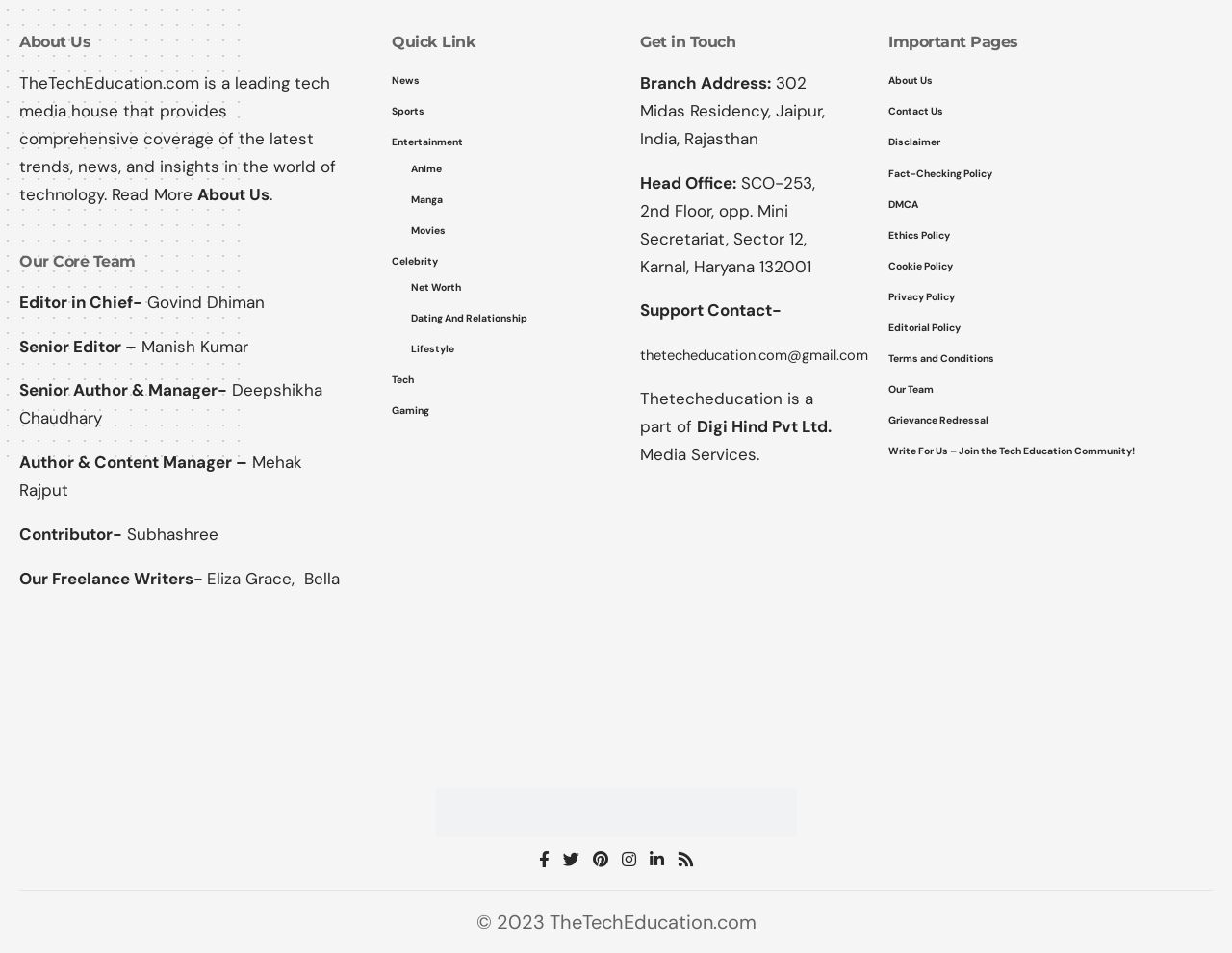What is the address of the Head Office?
Based on the visual information, provide a detailed and comprehensive answer.

I found the answer by looking at the 'Get in Touch' section, where it lists the addresses. The Head Office address is mentioned as SCO-253, 2nd Floor, opp. Mini Secretariat, Sector 12, Karnal, Haryana 132001.